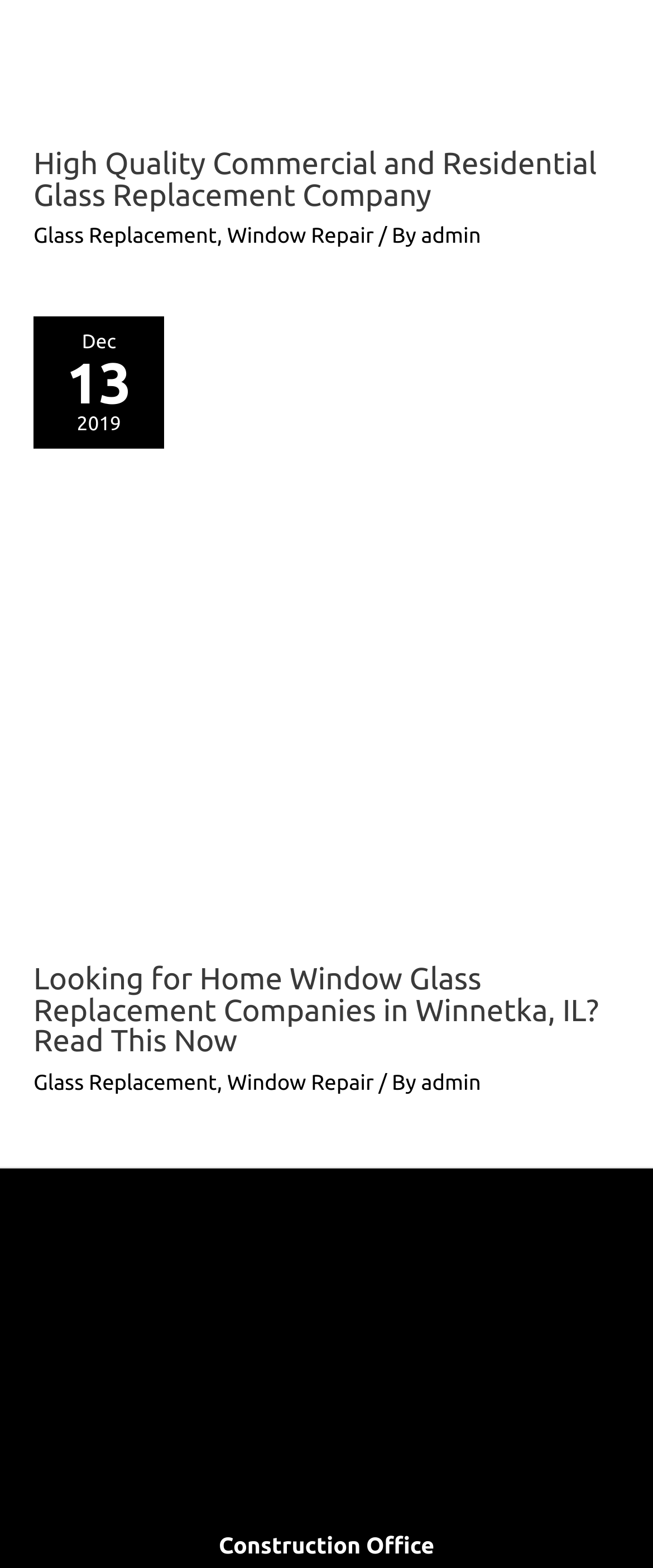What is the location mentioned in the webpage?
Use the information from the screenshot to give a comprehensive response to the question.

The location 'Winnetka, IL' is mentioned in the heading 'Looking for Home Window Glass Replacement Companies in Winnetka, IL? Read This Now' which is present in the article section of the webpage.